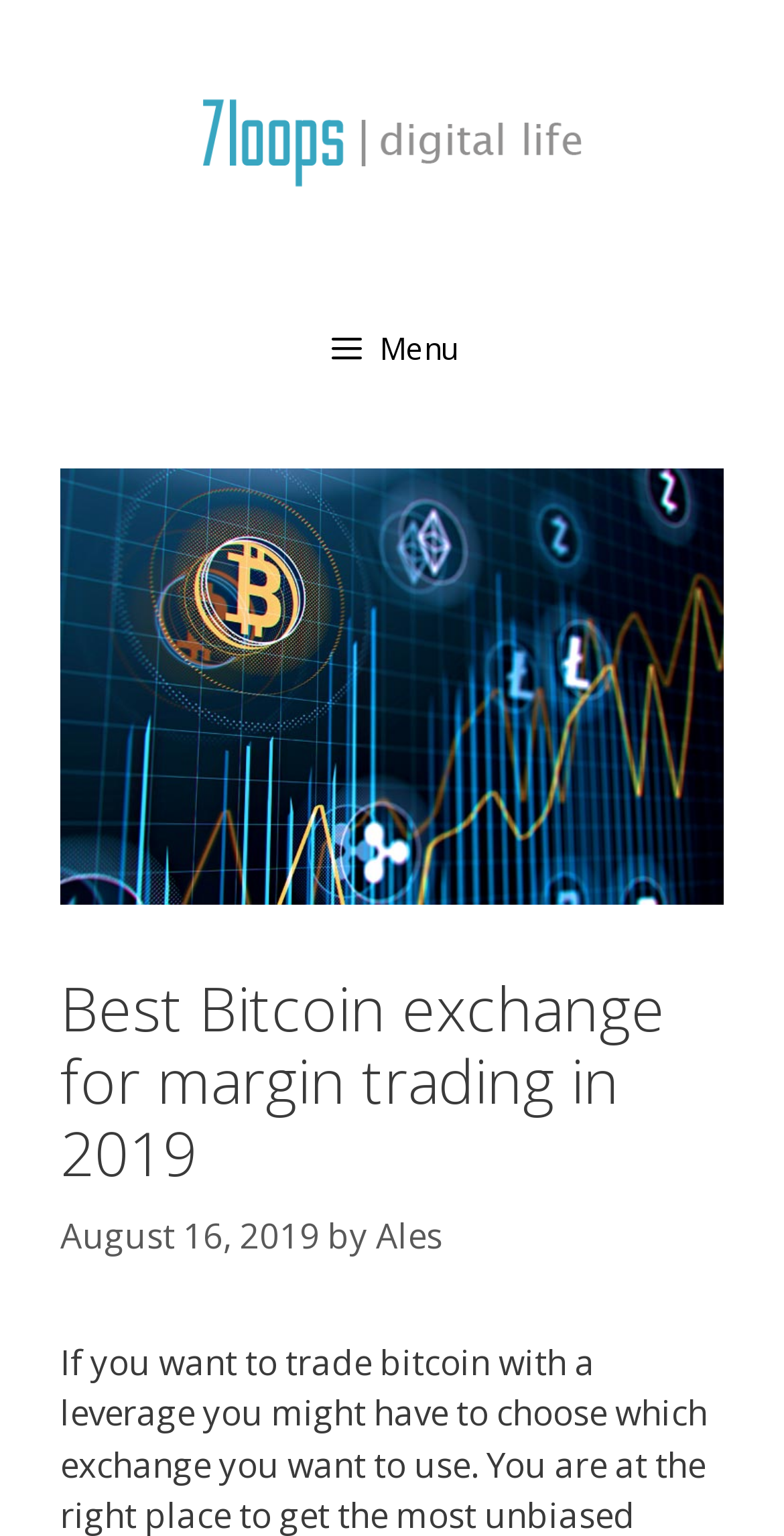What is the title or heading displayed on the webpage?

Best Bitcoin exchange for margin trading in 2019